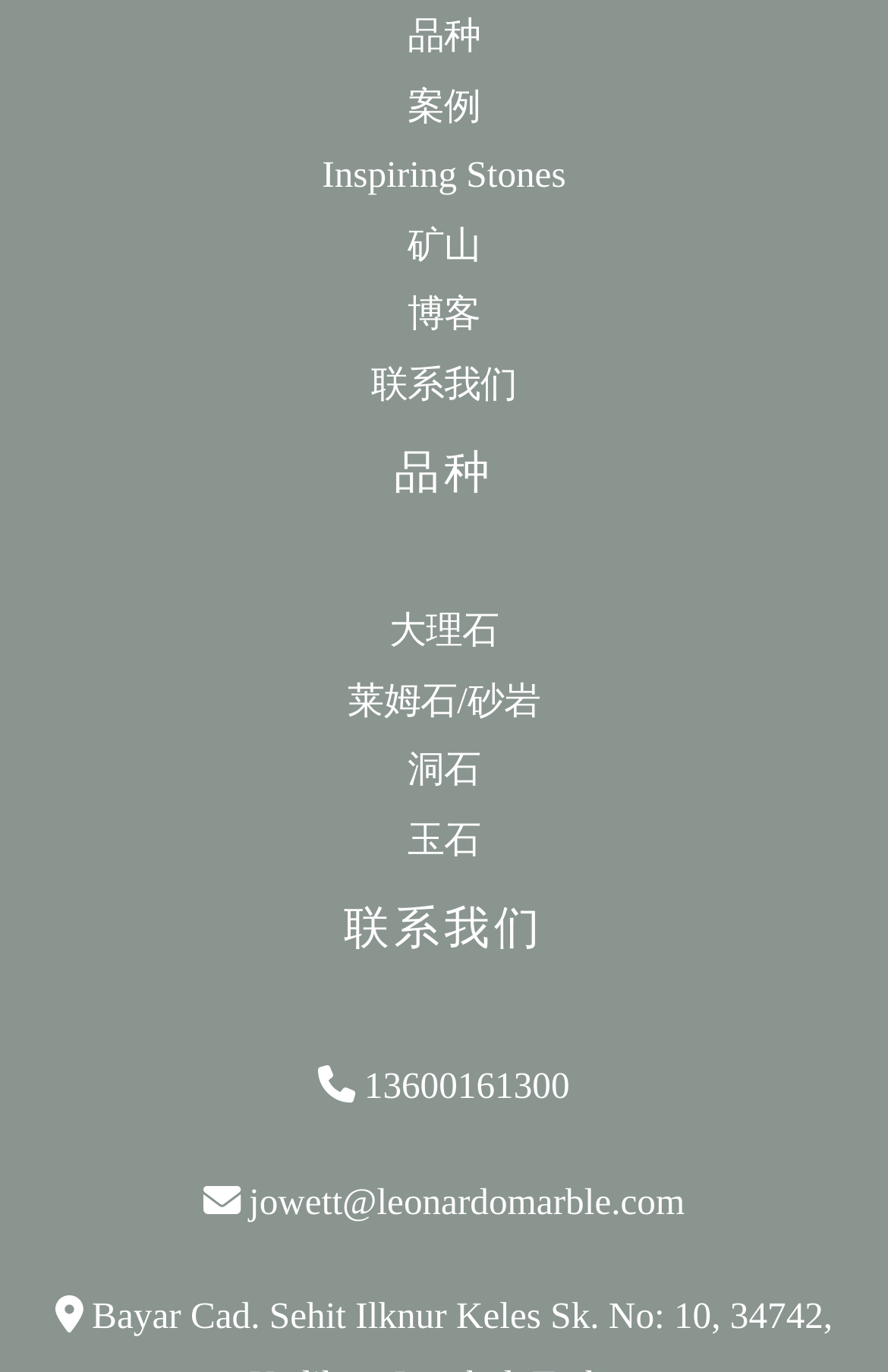Determine the bounding box of the UI element mentioned here: "大理石". The coordinates must be in the format [left, top, right, bottom] with values ranging from 0 to 1.

[0.438, 0.443, 0.562, 0.475]